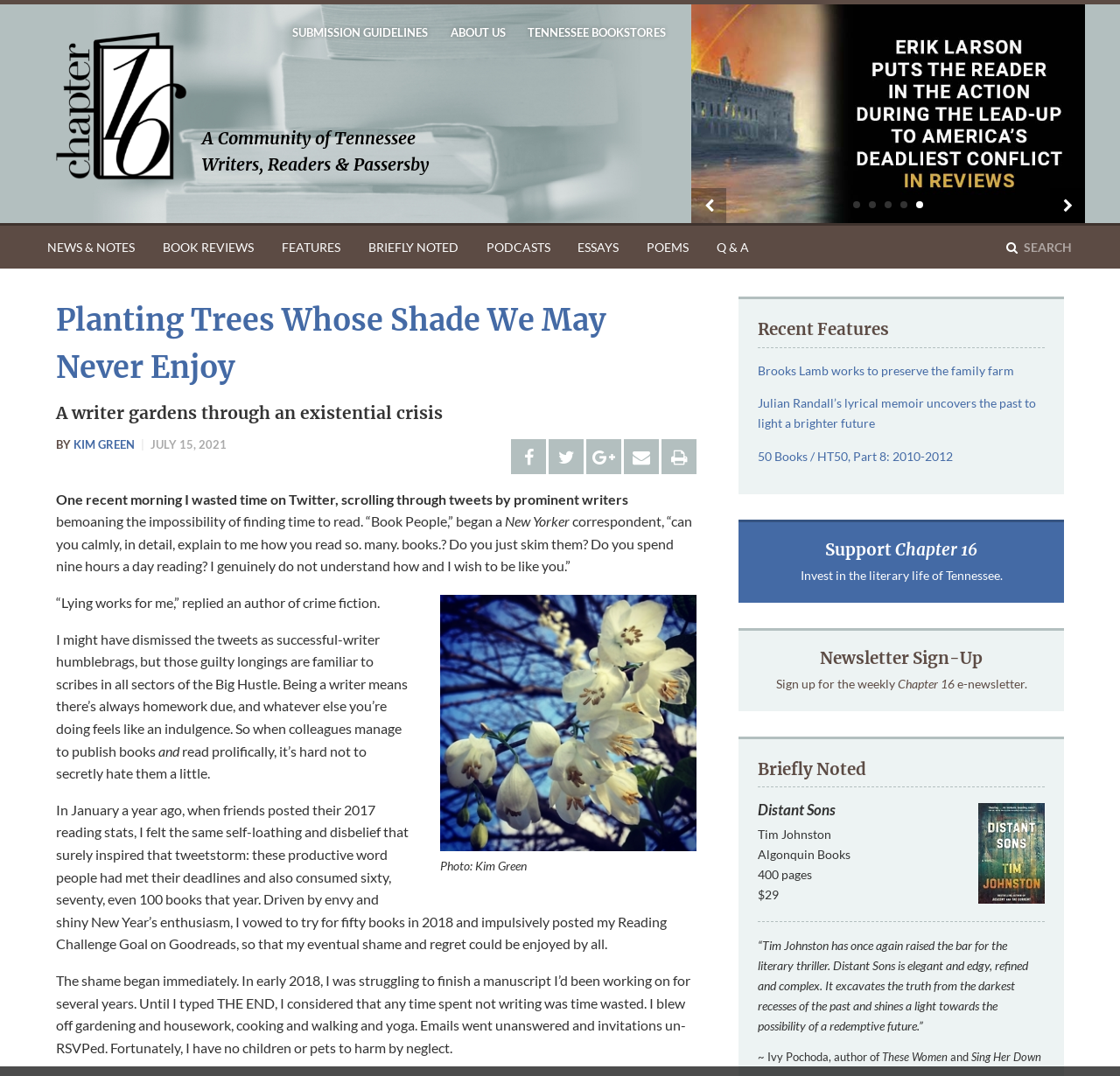What is the name of the community?
Based on the visual content, answer with a single word or a brief phrase.

A Community of Tennessee Writers, Readers & Passersby